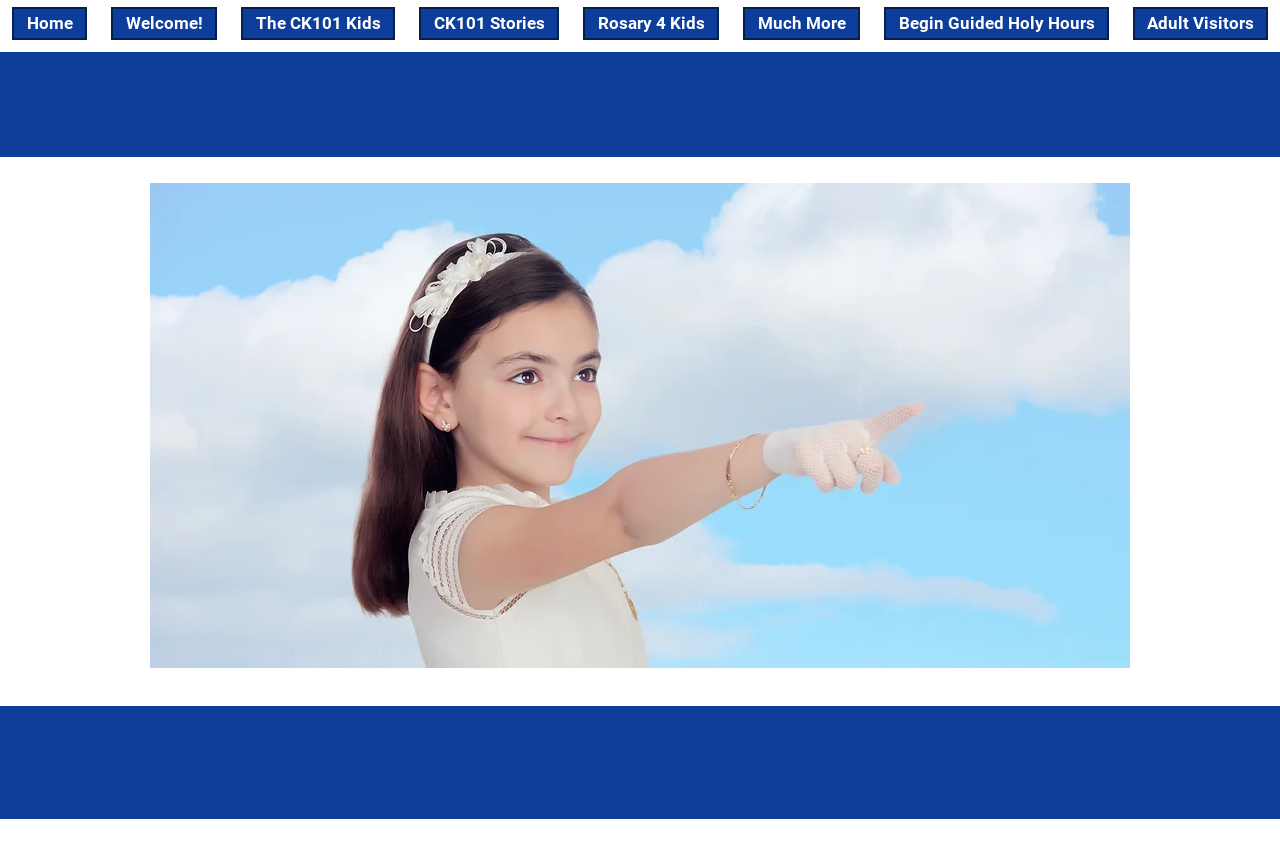Respond concisely with one word or phrase to the following query:
What is the girl in the picture doing?

Dressed in communion